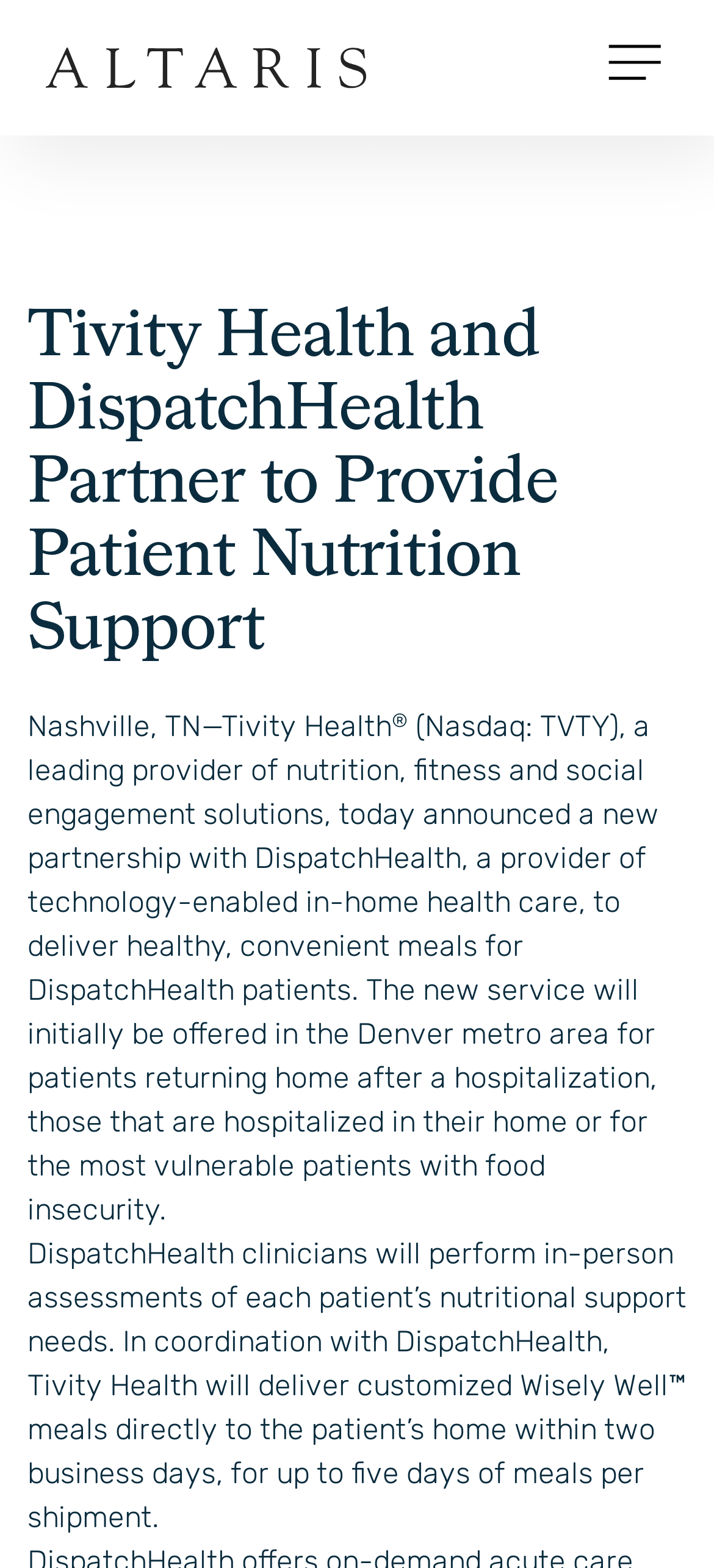Provide a one-word or short-phrase answer to the question:
How many days of meals are provided per shipment?

Up to five days